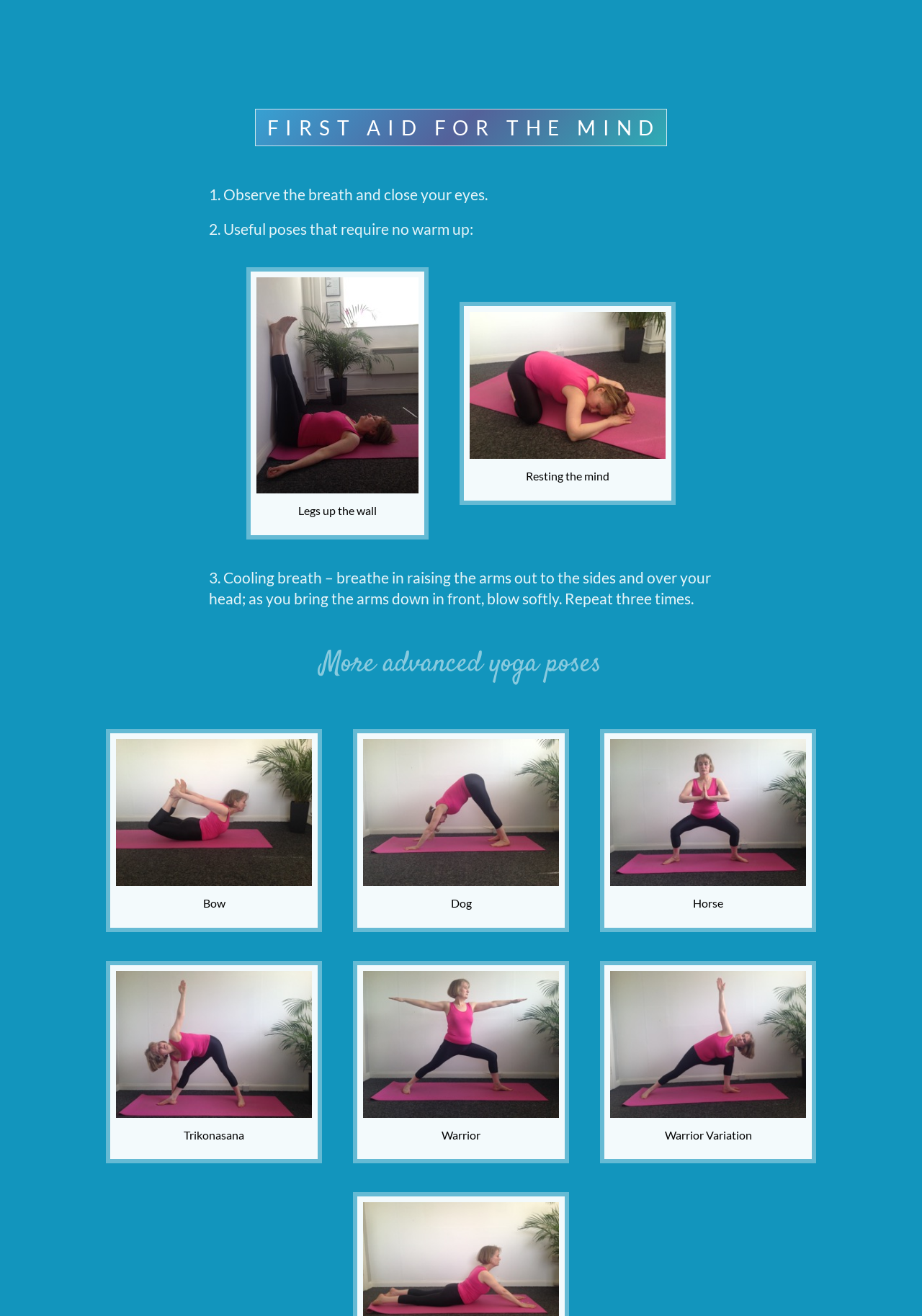Pinpoint the bounding box coordinates of the element to be clicked to execute the instruction: "Read about 'Cooling breath'".

[0.227, 0.432, 0.771, 0.462]